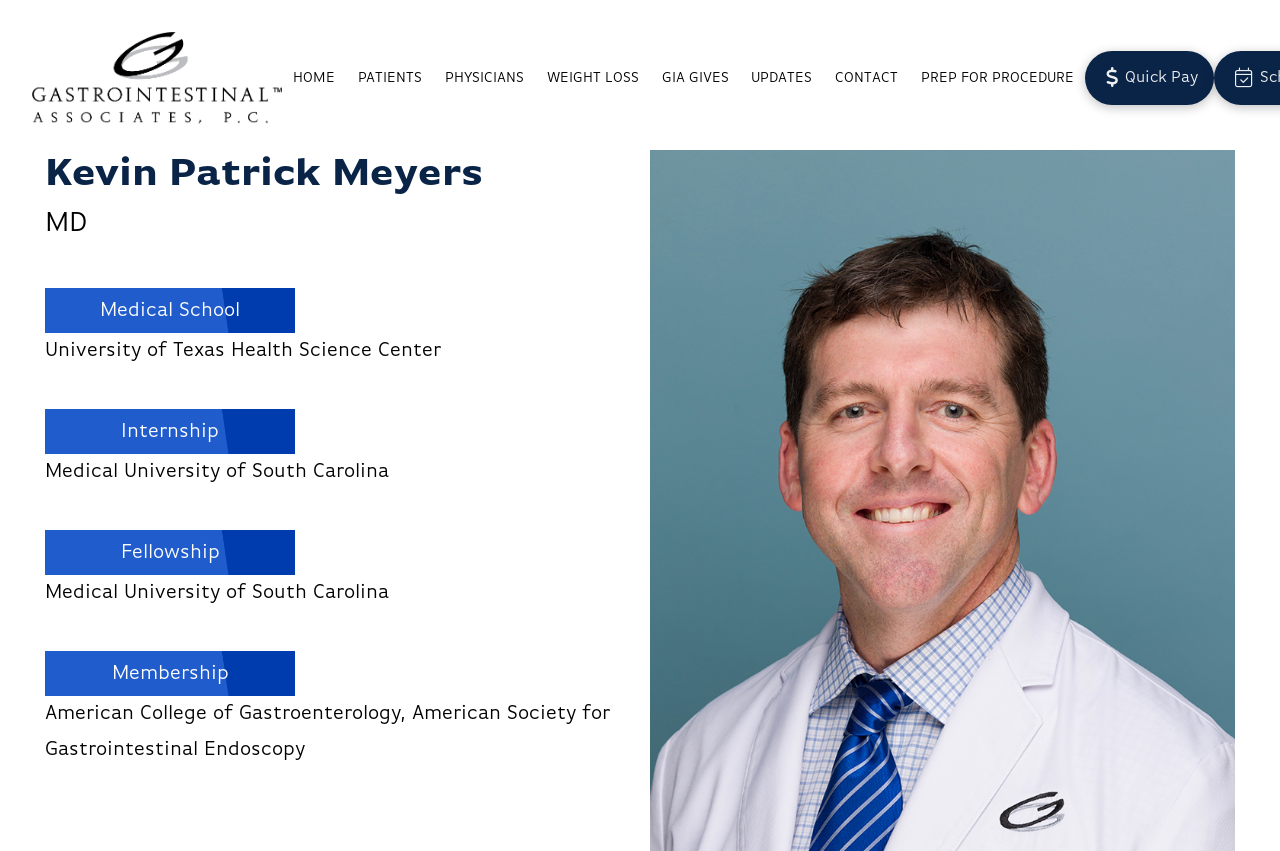Identify the bounding box coordinates of the region I need to click to complete this instruction: "Click the CONTACT link".

[0.644, 0.038, 0.711, 0.145]